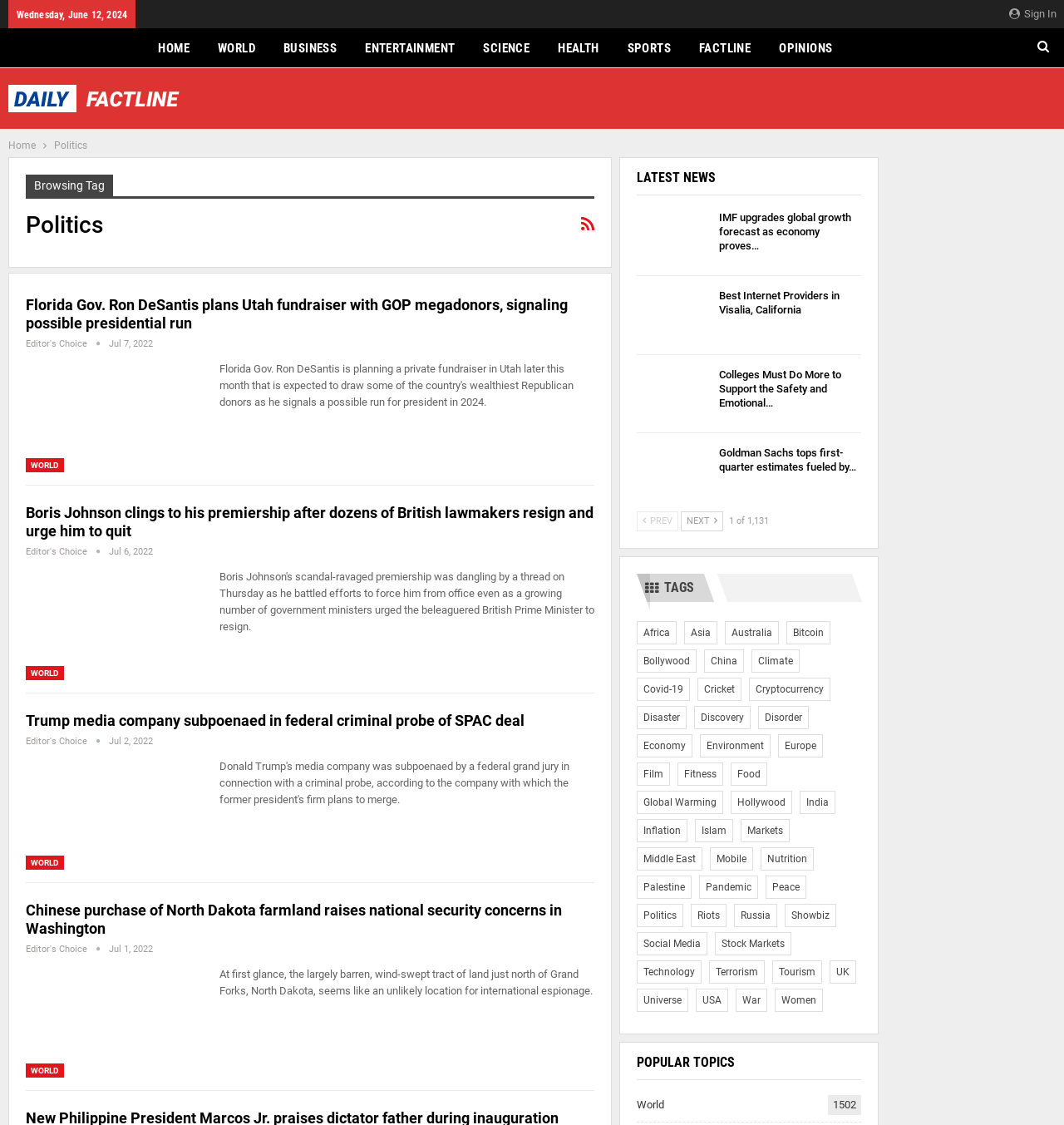Determine the bounding box coordinates of the area to click in order to meet this instruction: "Explore the 'Africa' news tag".

[0.598, 0.552, 0.636, 0.573]